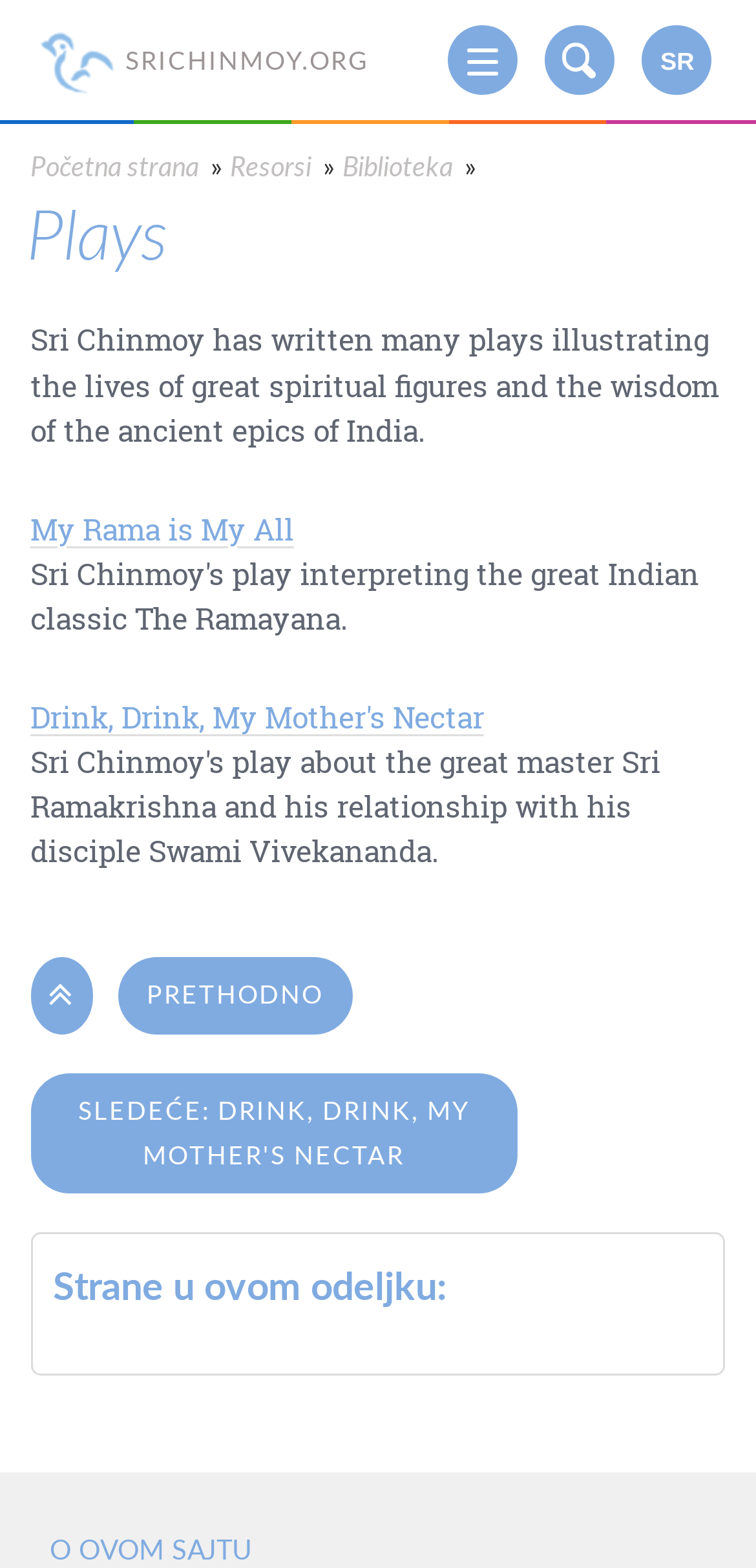Analyze the image and deliver a detailed answer to the question: What is the navigation button for previous page?

The link 'PRETHODNO' is located near the bottom of the webpage and has a bounding box coordinate that suggests it is a navigation button. The text 'PRETHODNO' is Serbian for 'previous', indicating that it is the navigation button for the previous page.